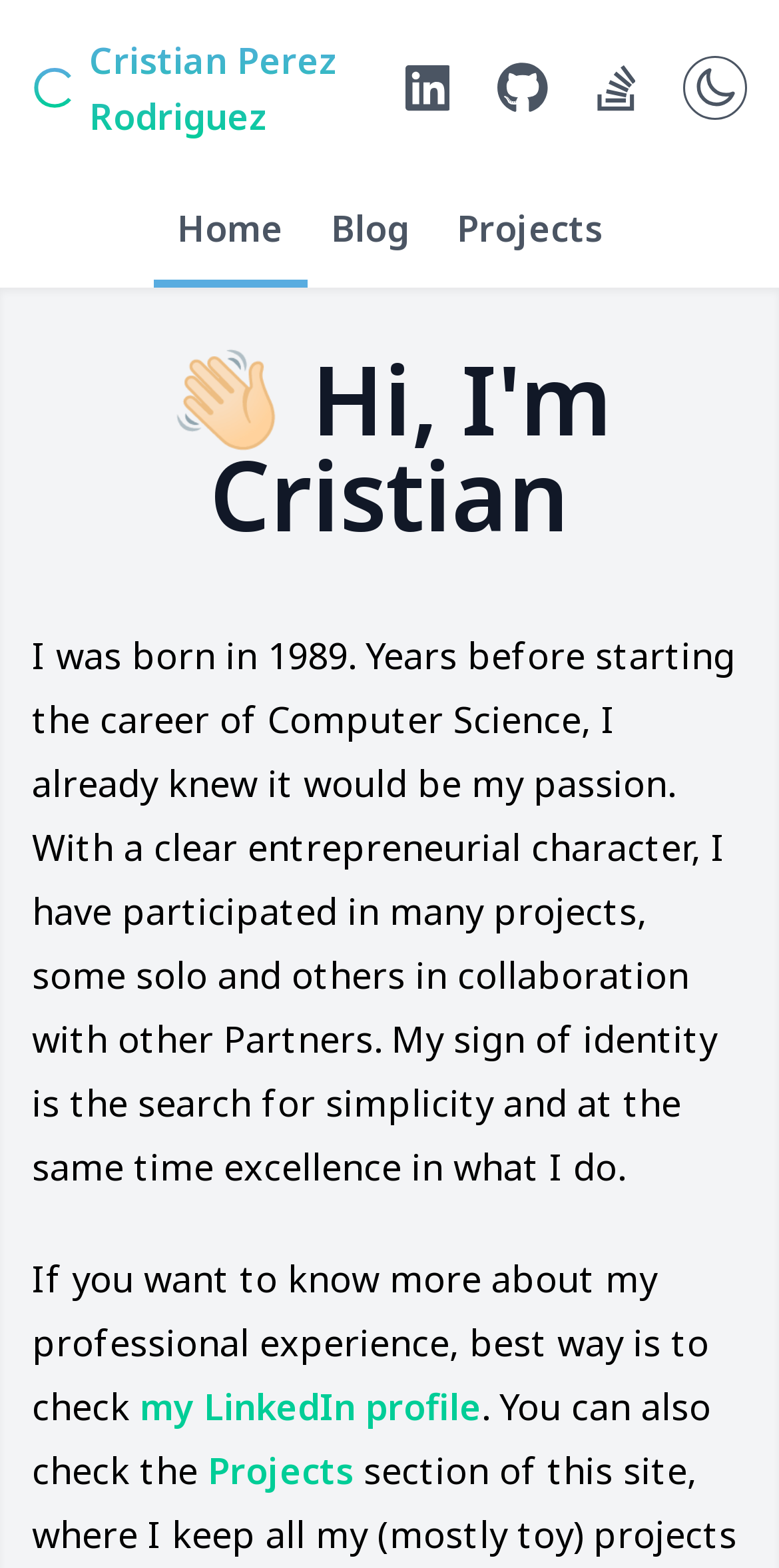Specify the bounding box coordinates of the element's area that should be clicked to execute the given instruction: "Click on the Home link". The coordinates should be four float numbers between 0 and 1, i.e., [left, top, right, bottom].

[0.196, 0.112, 0.394, 0.183]